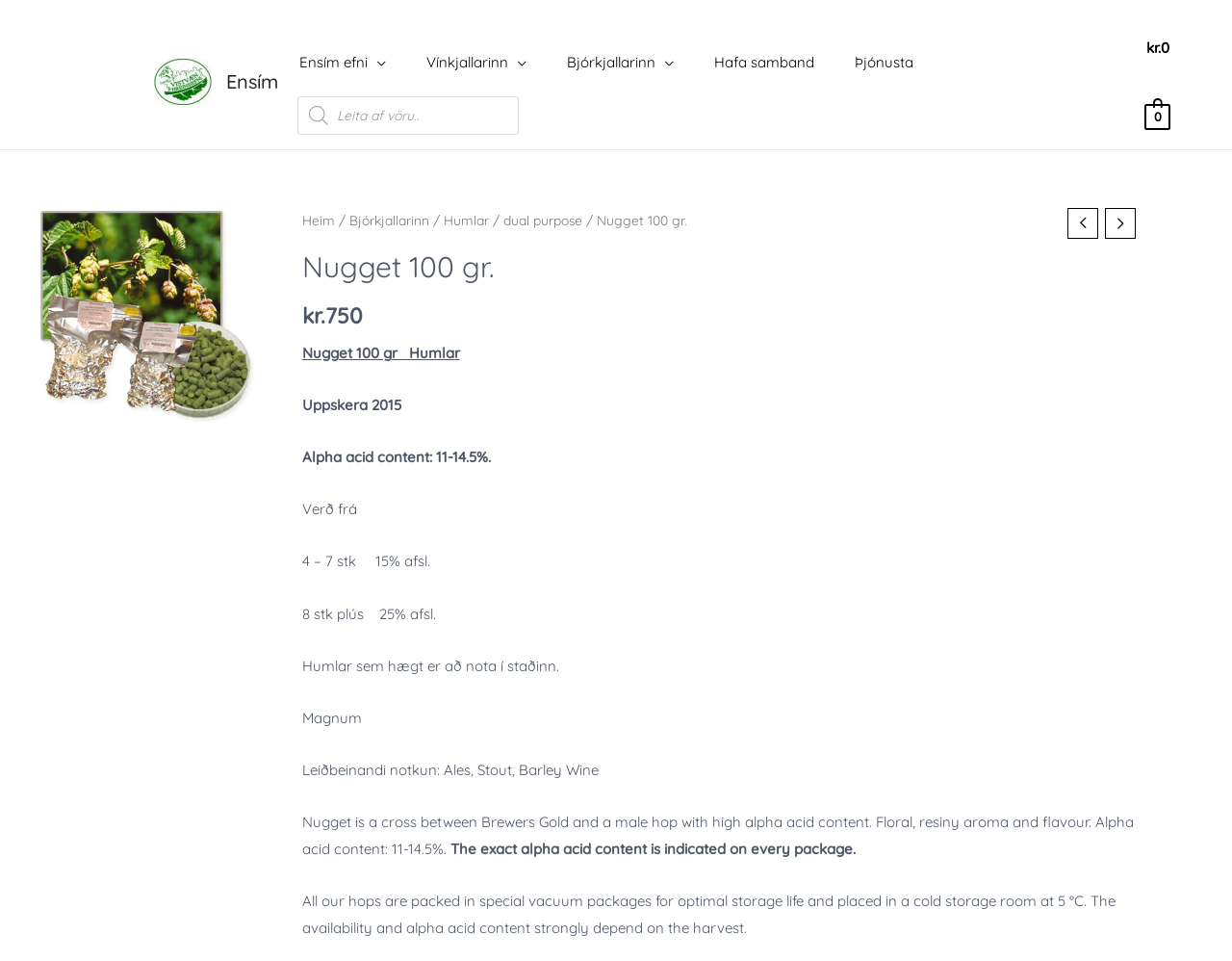Pinpoint the bounding box coordinates of the area that must be clicked to complete this instruction: "View Nugget 100 gr product details".

[0.245, 0.262, 0.922, 0.292]